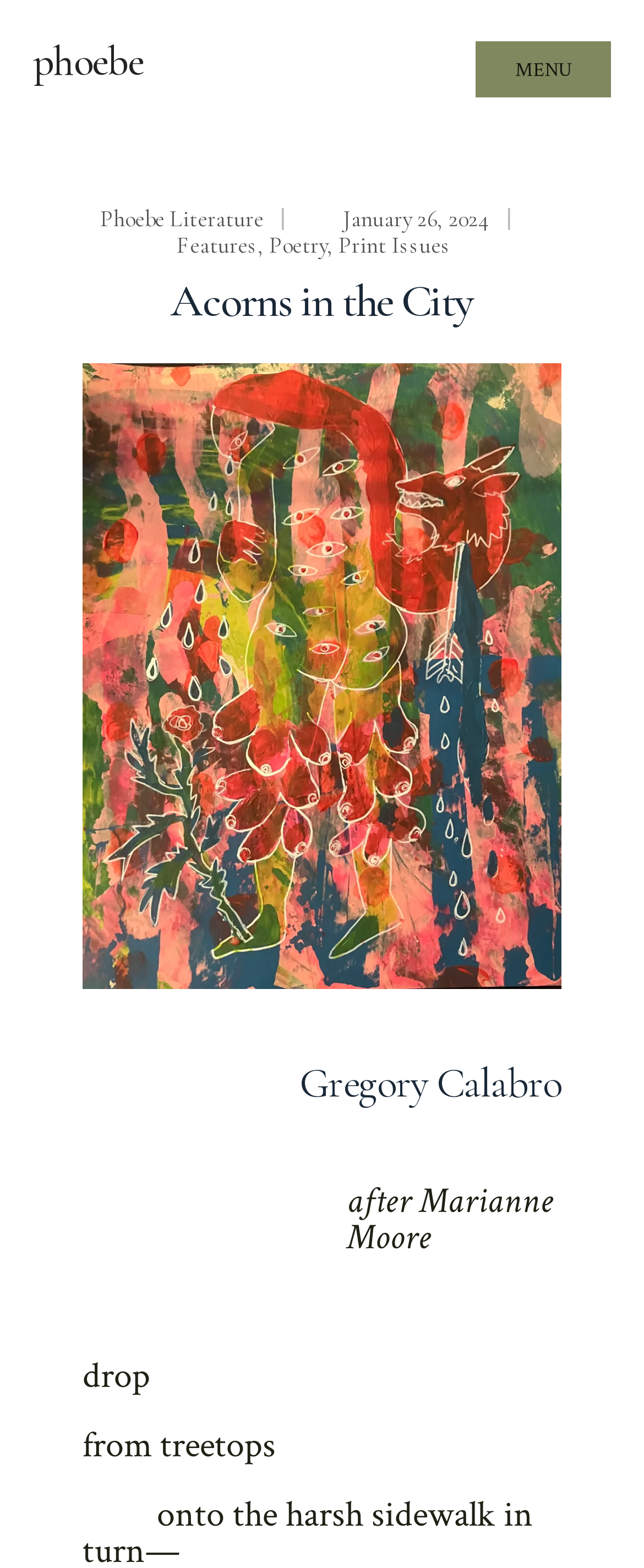What is the name of the literature section?
Using the image, give a concise answer in the form of a single word or short phrase.

Phoebe Literature